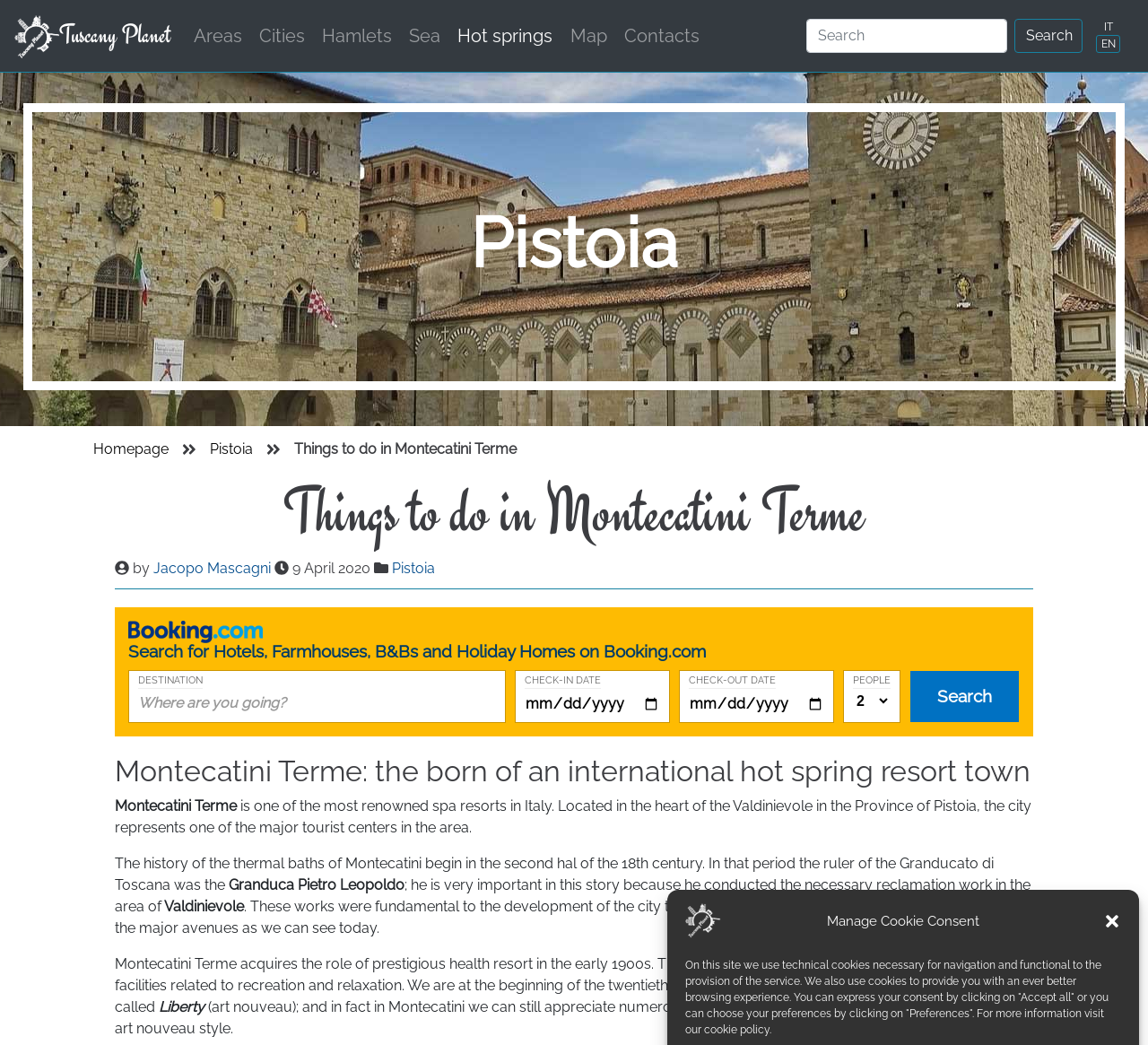Give a one-word or one-phrase response to the question: 
What is the name of the city where Montecatini Terme is located?

Pistoia